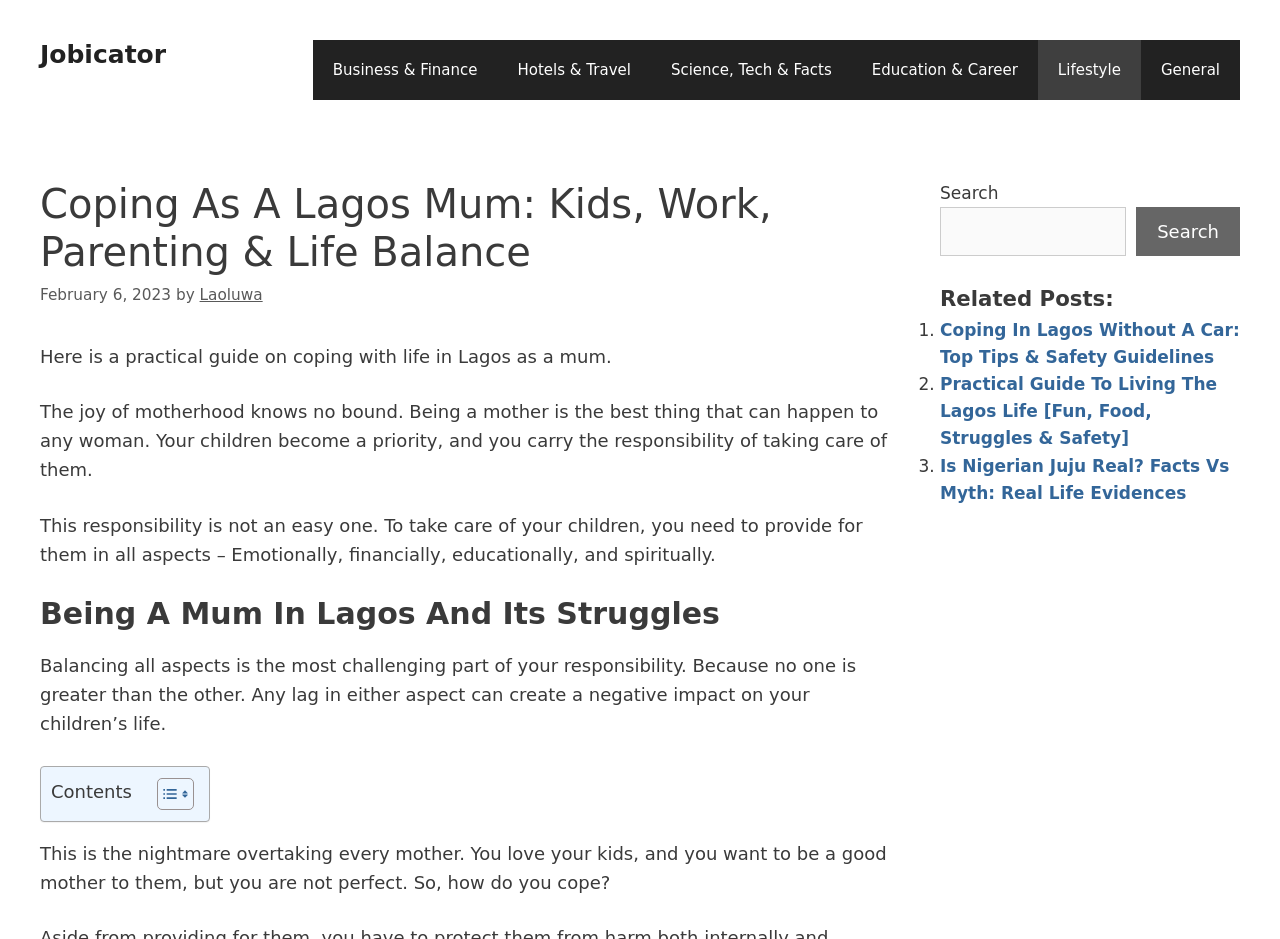Provide the bounding box coordinates of the UI element this sentence describes: "Jobicator".

[0.031, 0.043, 0.13, 0.073]